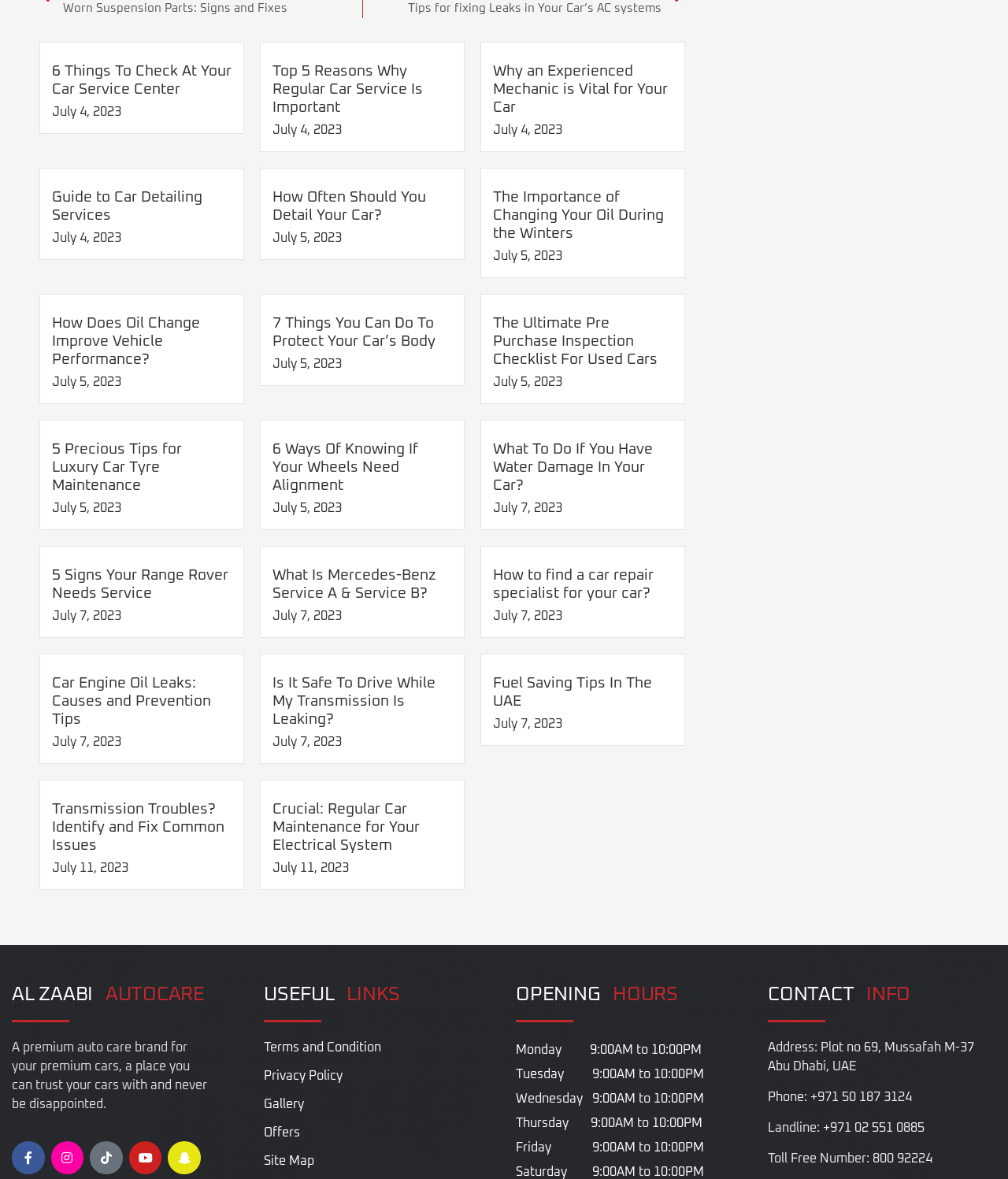Please find the bounding box coordinates of the element's region to be clicked to carry out this instruction: "Check Guide to Car Detailing Services".

[0.052, 0.16, 0.23, 0.19]